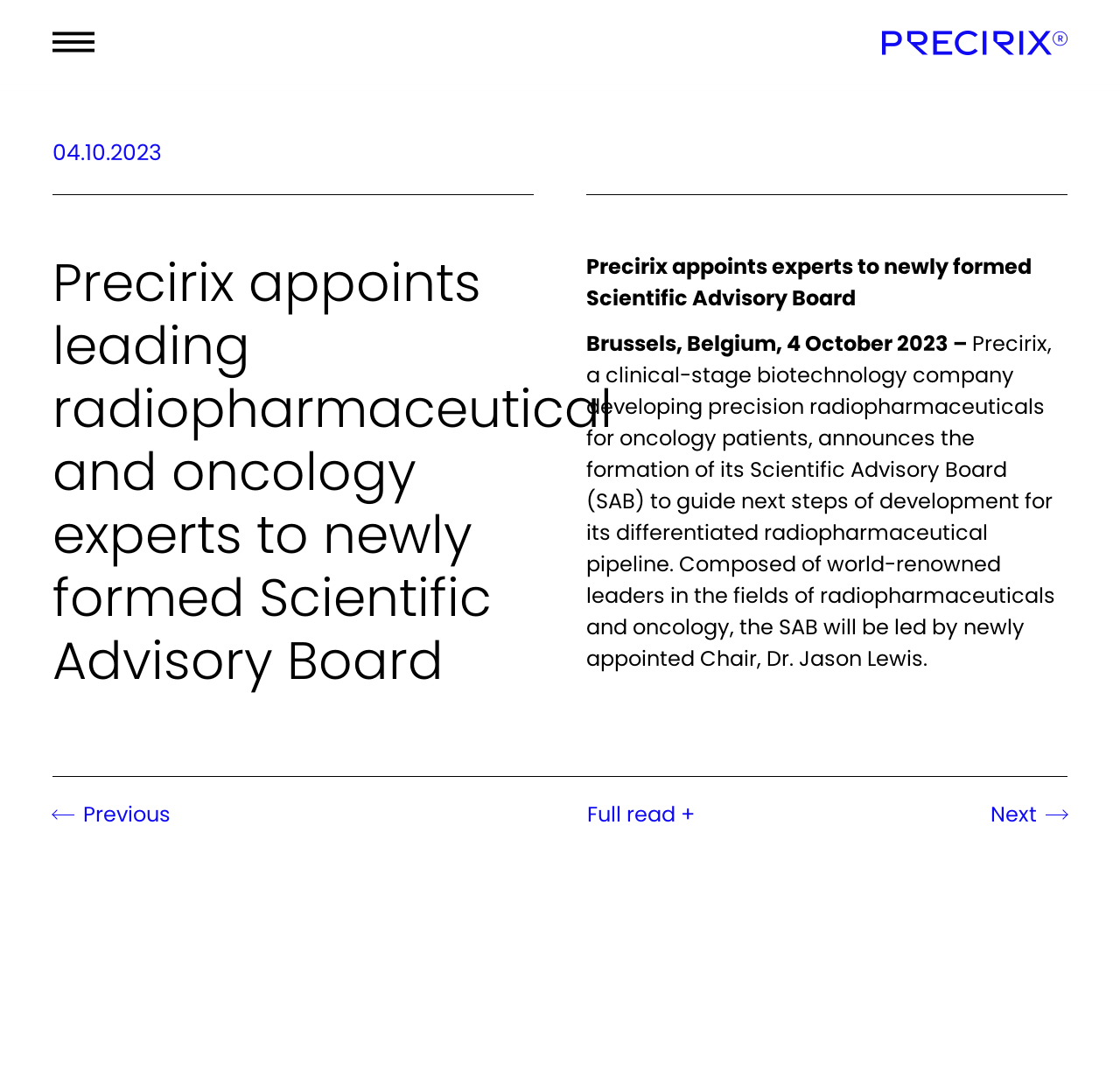Using a single word or phrase, answer the following question: 
What is the date of the announcement?

4 October 2023